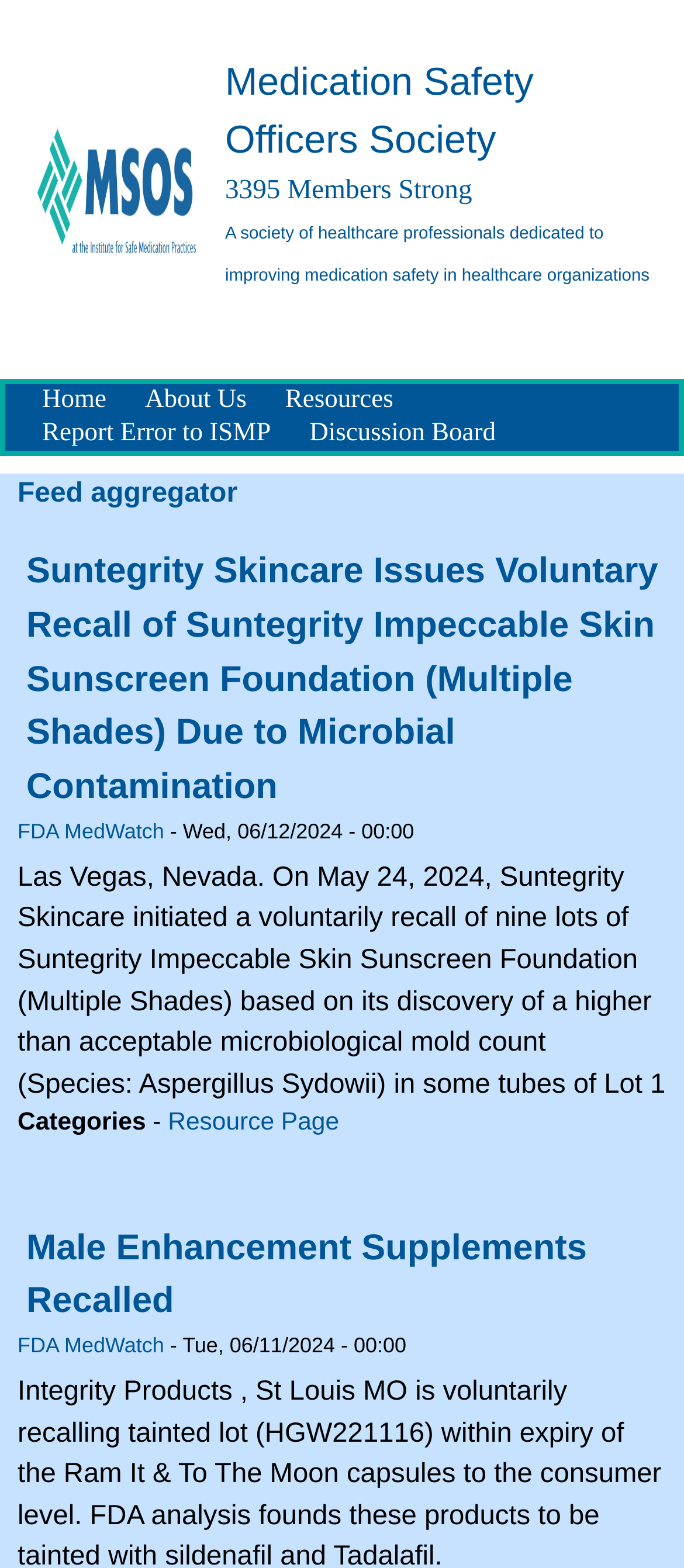Using the description: "Medication Safety Officers Society- MSOS", identify the bounding box of the corresponding UI element in the screenshot.

[0.026, 0.003, 0.06, 0.962]